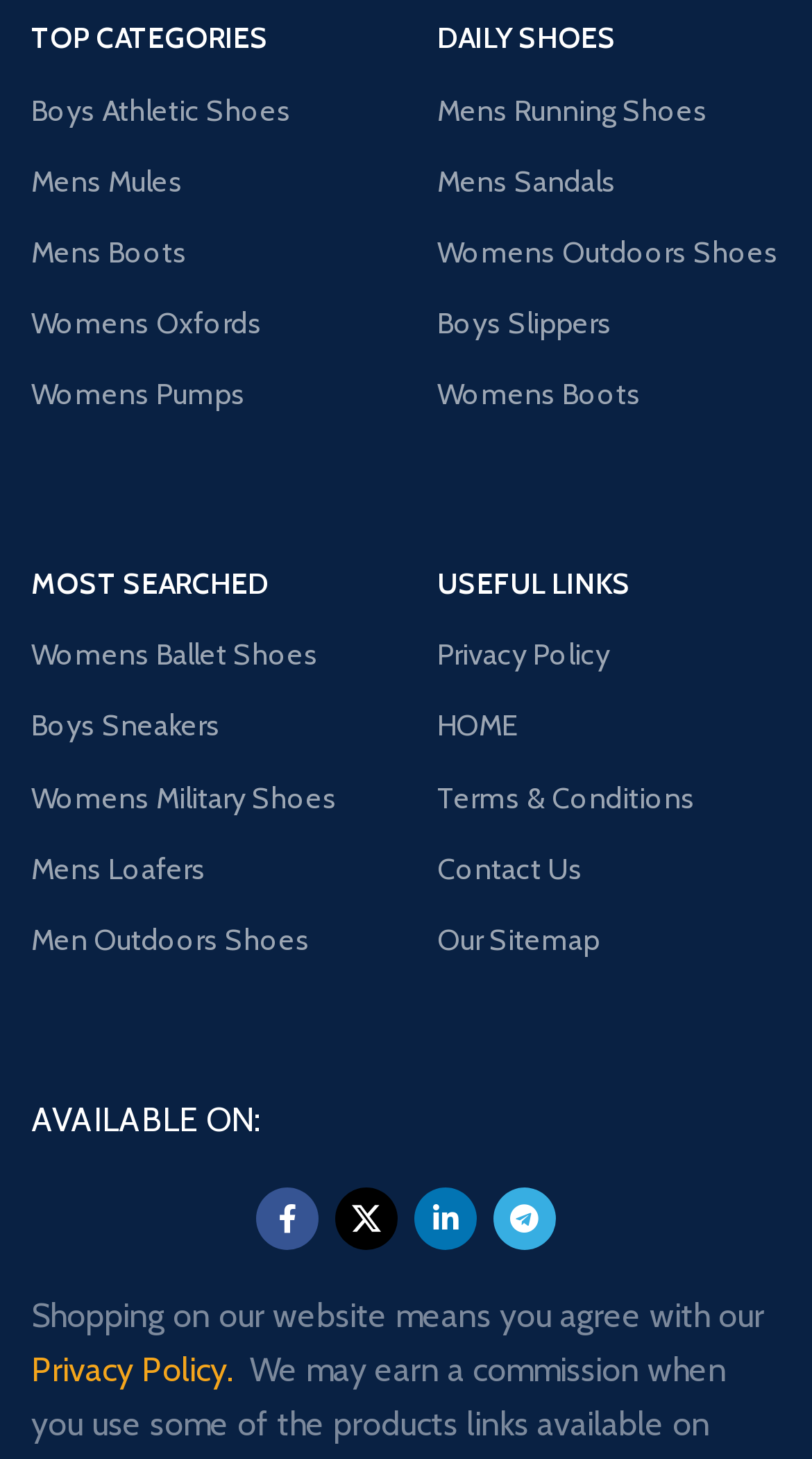What is the purpose of using this website?
Based on the image, answer the question with a single word or brief phrase.

Shopping